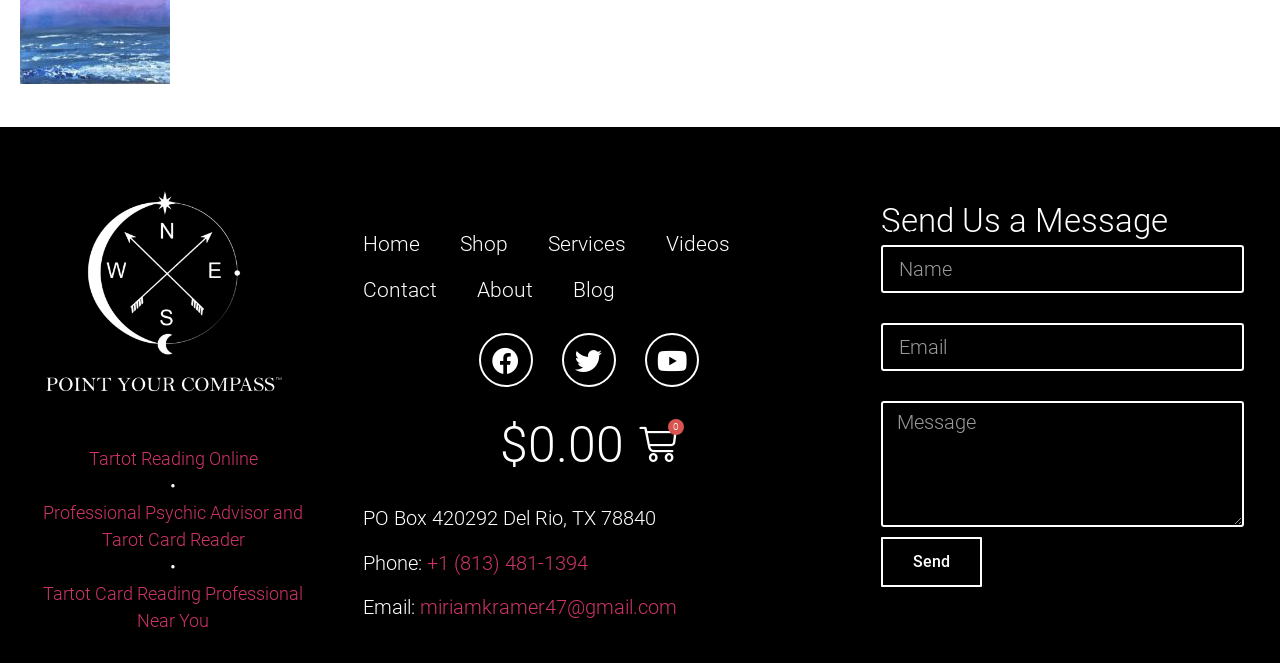Can you specify the bounding box coordinates of the area that needs to be clicked to fulfill the following instruction: "Click on the 'Facebook' link"?

[0.374, 0.503, 0.416, 0.584]